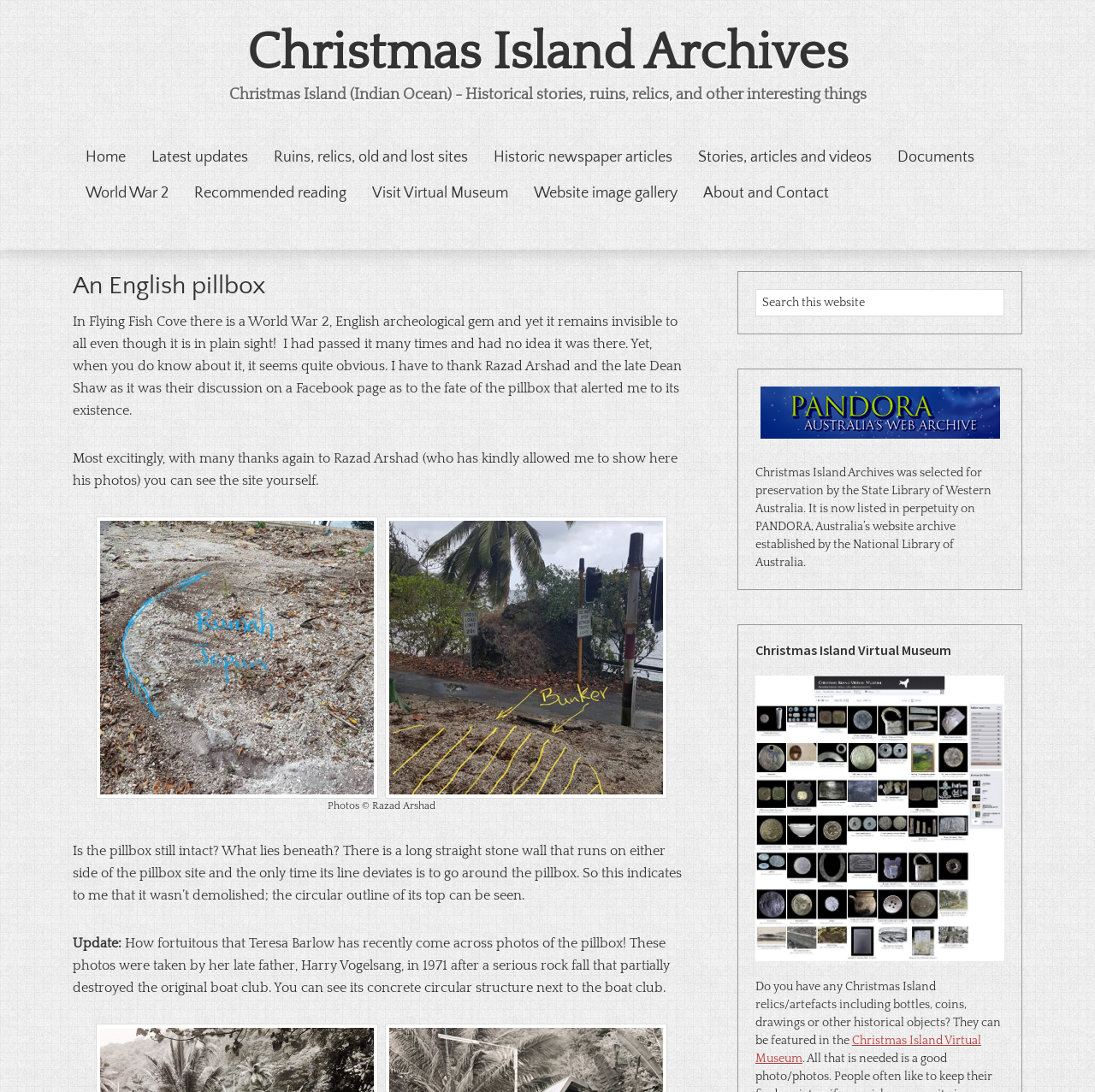What is the name of the person who provided the photos?
Kindly give a detailed and elaborate answer to the question.

The webpage mentions that the photos are courtesy of Razad Arshad, which is stated in the text 'Photos © Razad Arshad'.